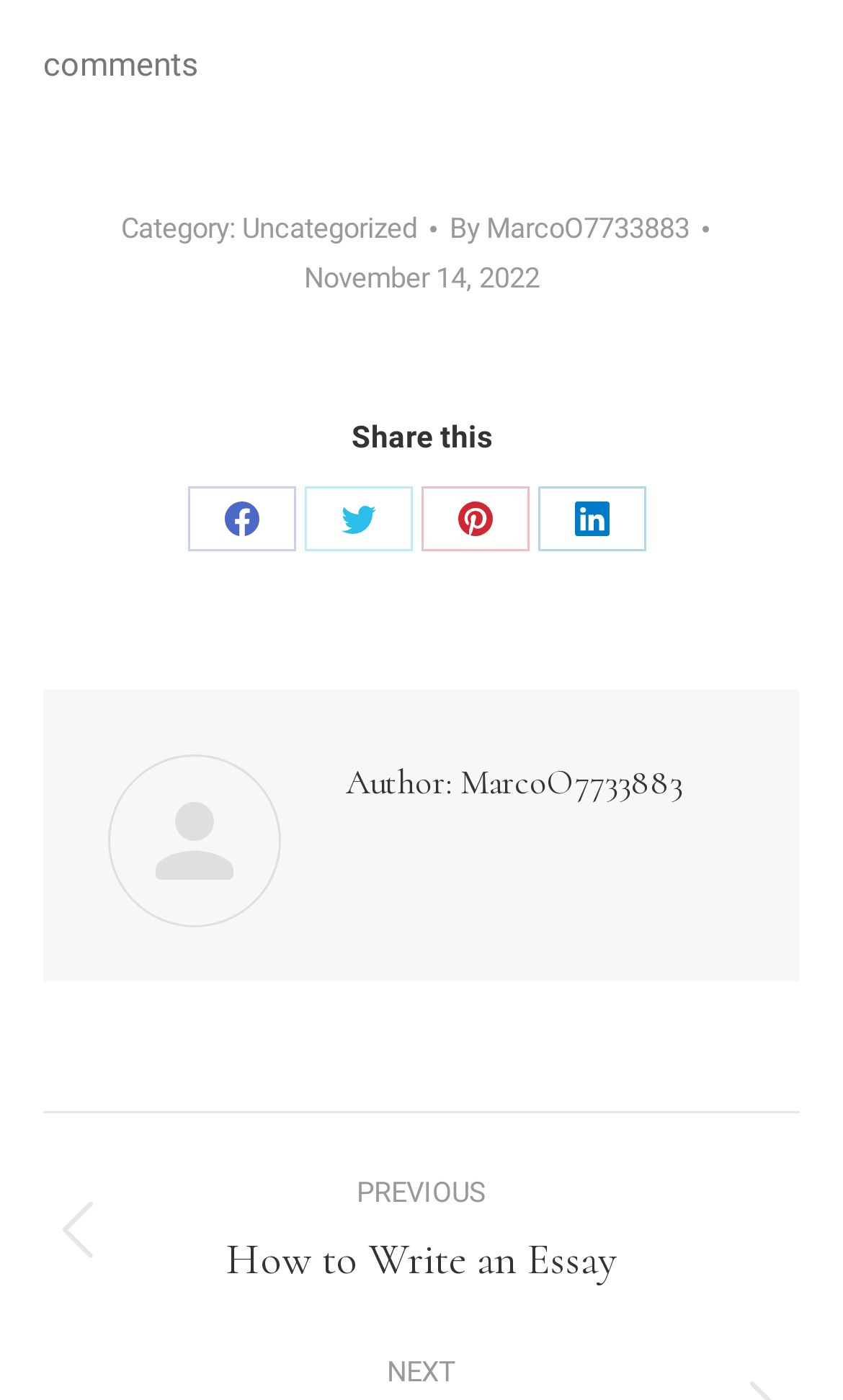Reply to the question with a single word or phrase:
Who is the author of the post?

MarcoO7733883